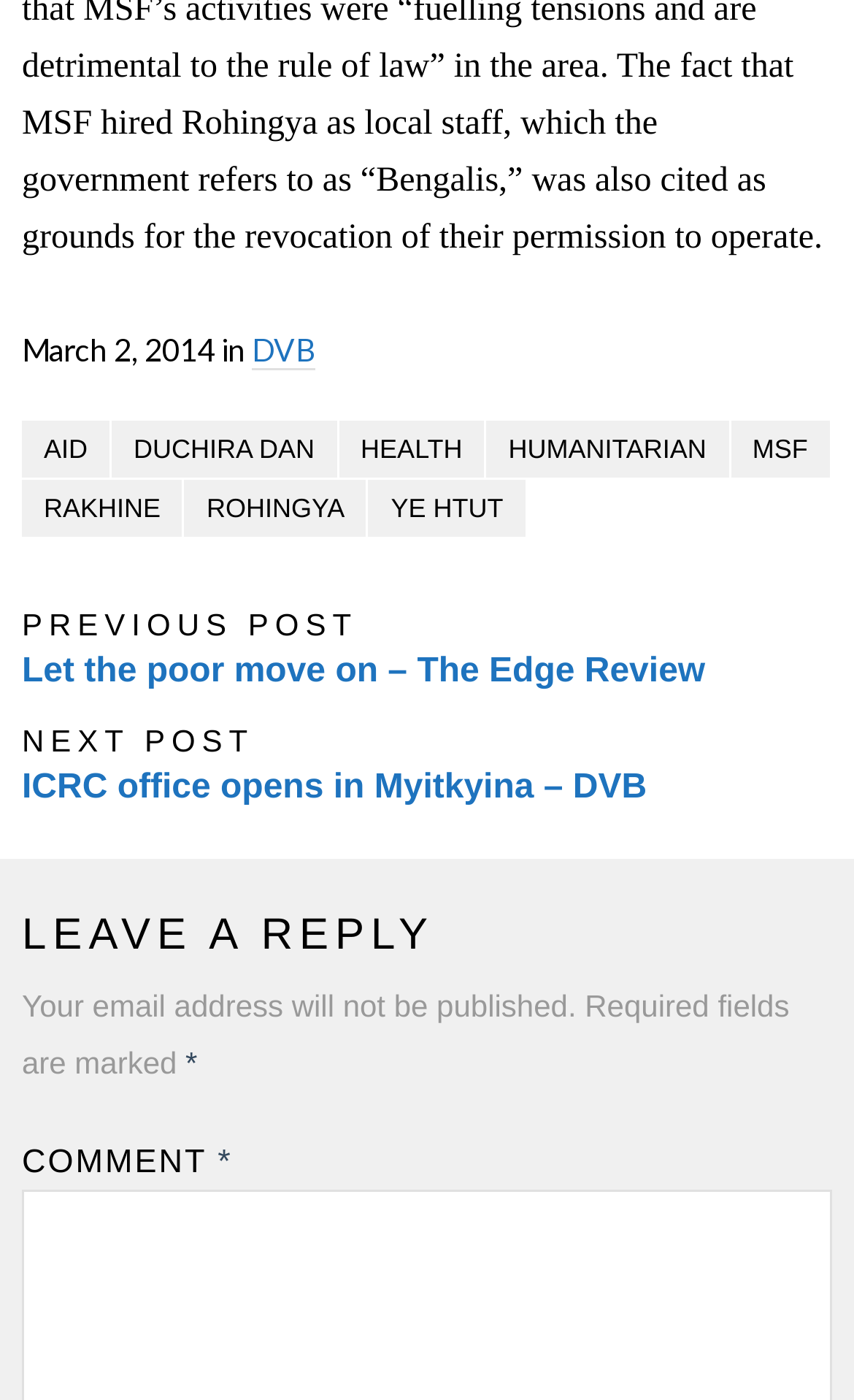Please identify the bounding box coordinates of the region to click in order to complete the task: "Go to HEALTH". The coordinates must be four float numbers between 0 and 1, specified as [left, top, right, bottom].

[0.397, 0.3, 0.567, 0.341]